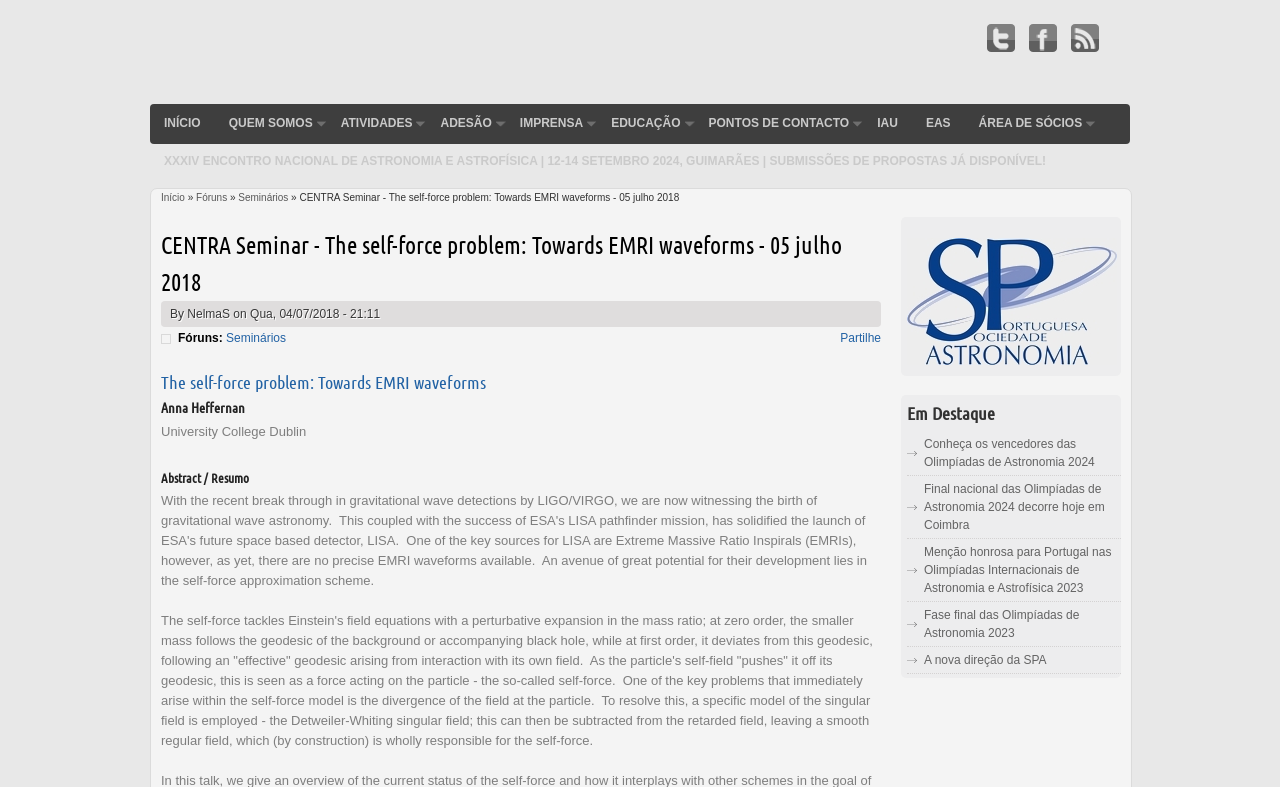What is the date of the seminar?
Refer to the image and provide a one-word or short phrase answer.

05 julho 2018